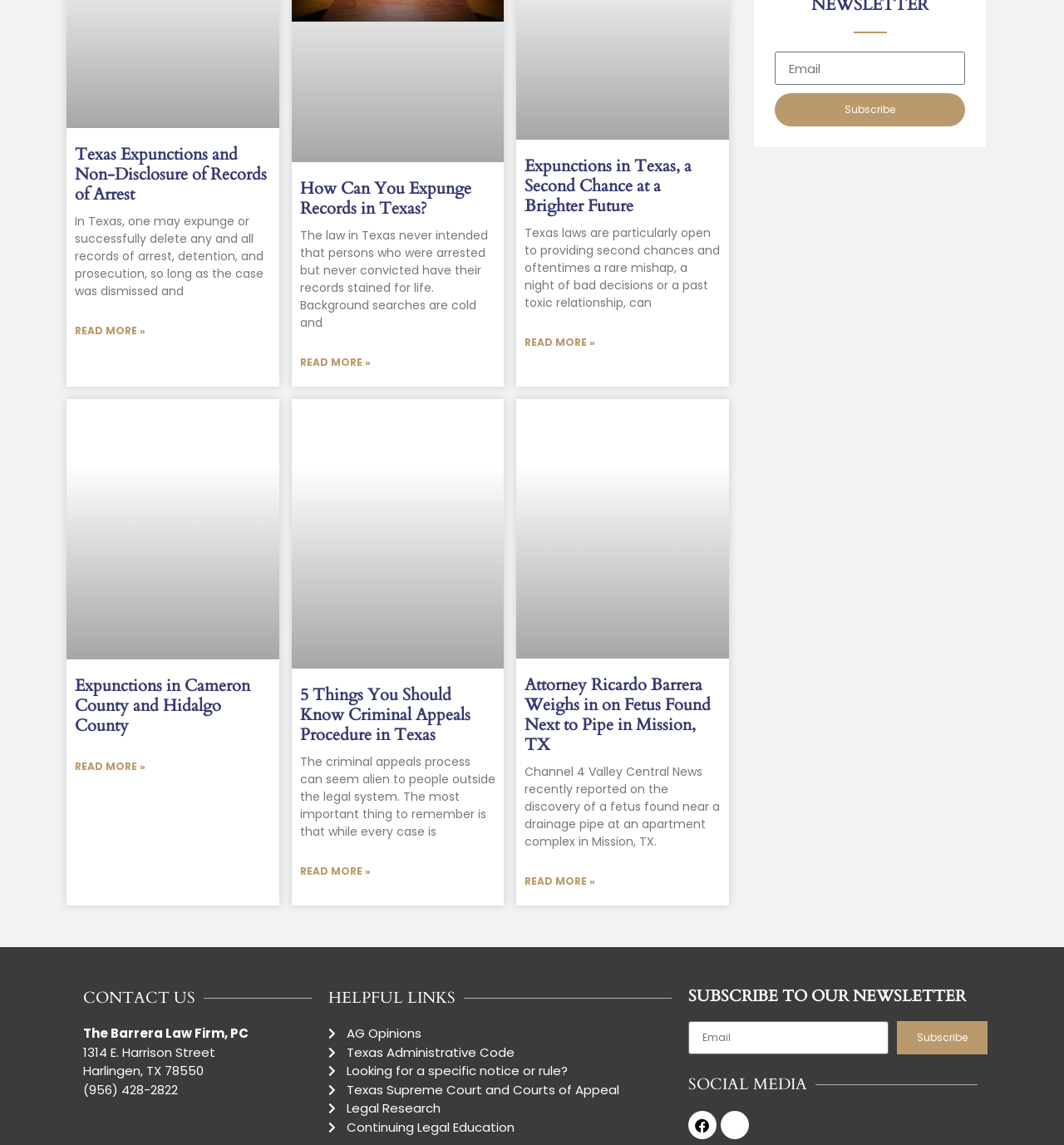Determine the bounding box coordinates of the clickable element necessary to fulfill the instruction: "Read more about Expunctions in Cameron County and Hidalgo County". Provide the coordinates as four float numbers within the 0 to 1 range, i.e., [left, top, right, bottom].

[0.07, 0.663, 0.137, 0.676]